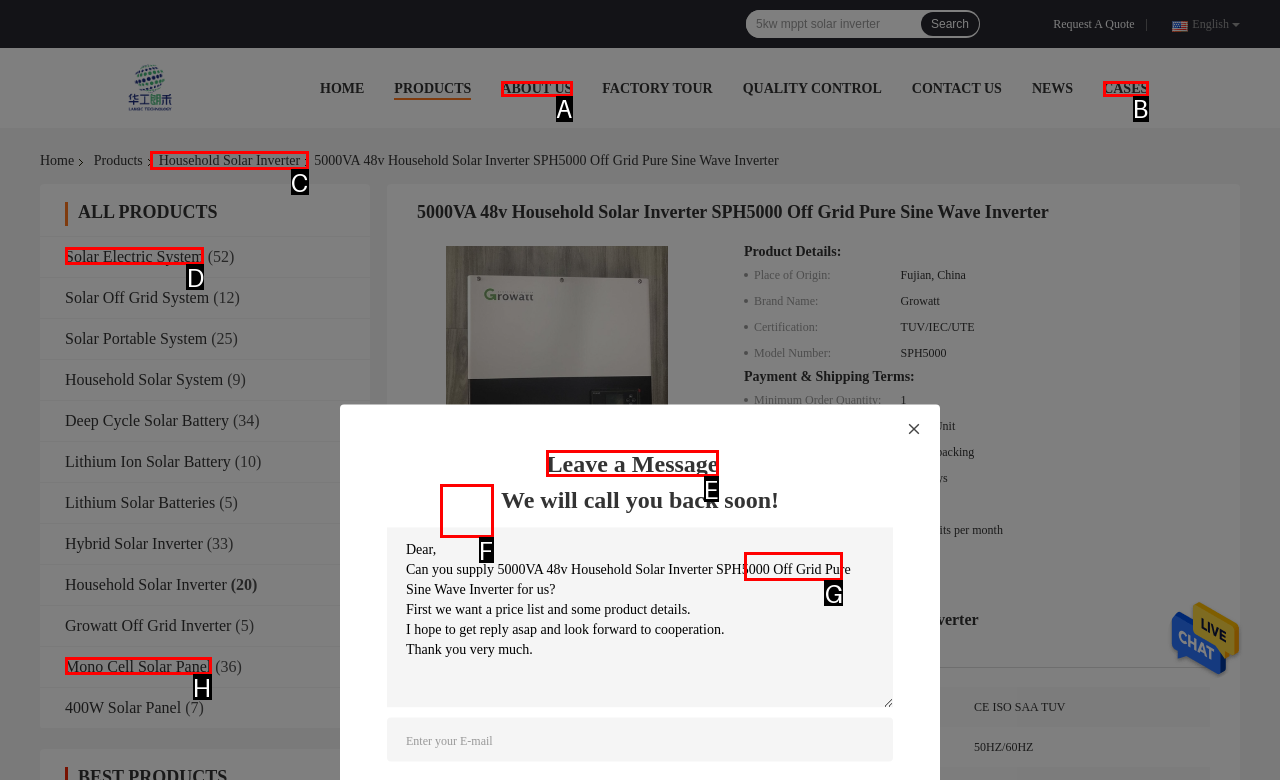Which UI element's letter should be clicked to achieve the task: Leave a message
Provide the letter of the correct choice directly.

E